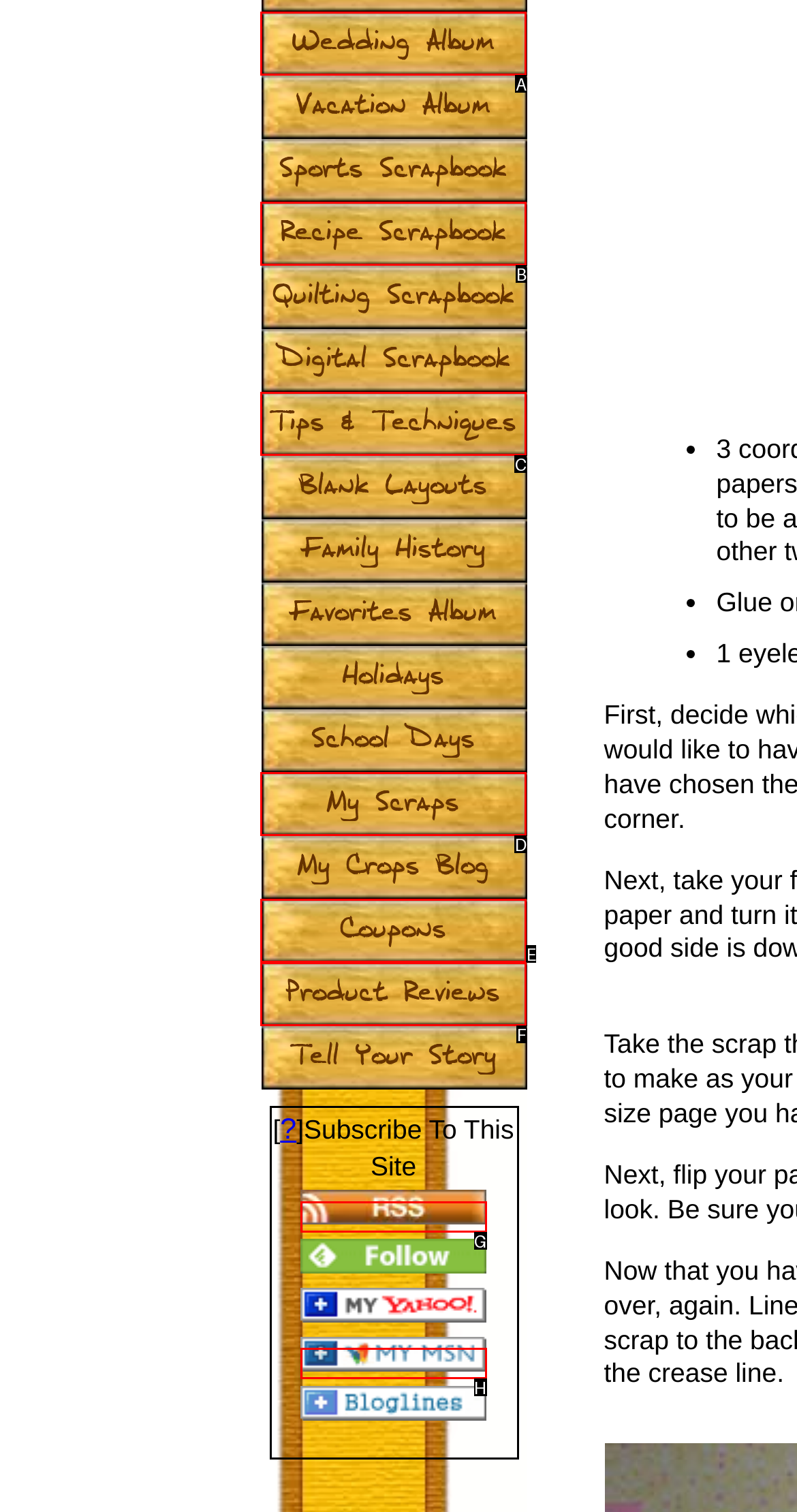Match the following description to a UI element: Partnerships
Provide the letter of the matching option directly.

None